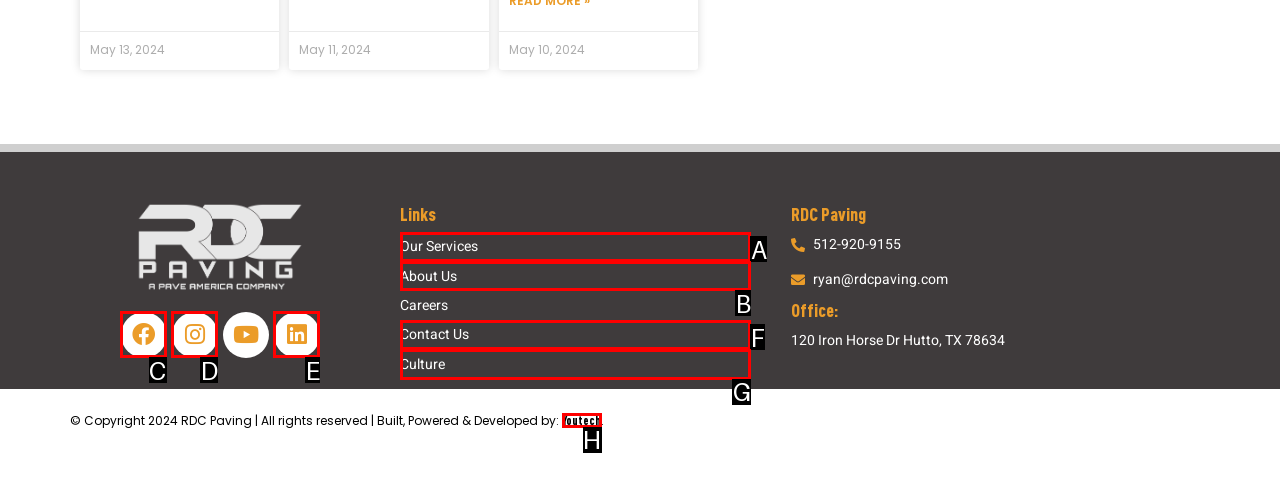Which letter corresponds to the correct option to complete the task: Click the link to learn about Green patch camping?
Answer with the letter of the chosen UI element.

None